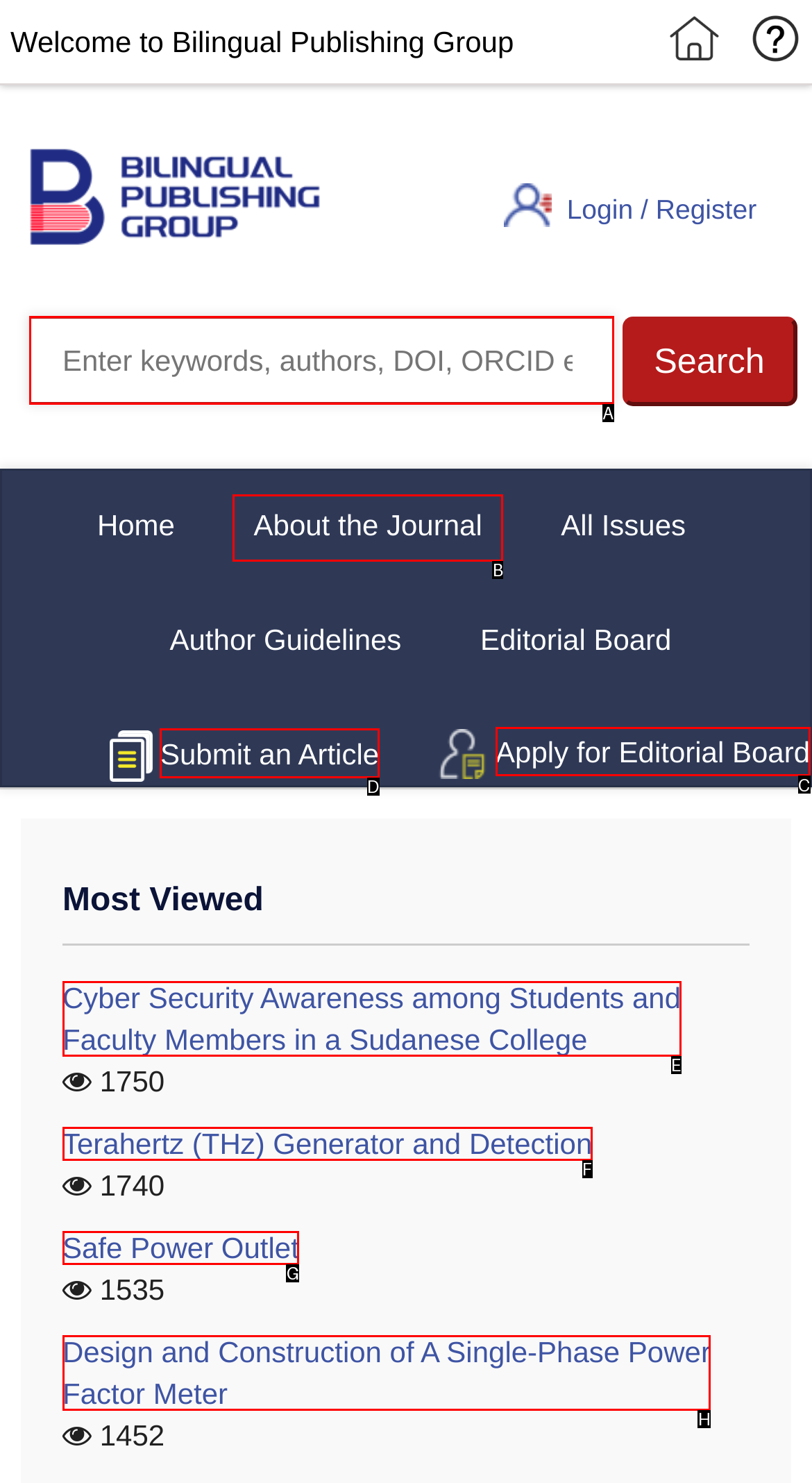From the options provided, determine which HTML element best fits the description: +91 72061-09000. Answer with the correct letter.

None